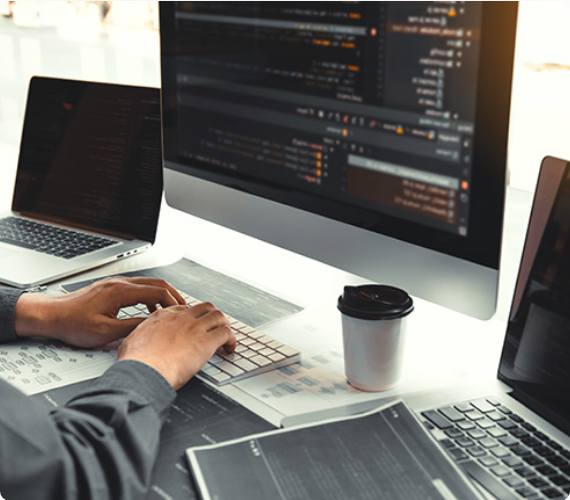Please give a short response to the question using one word or a phrase:
What is surrounding the main workstation?

Multiple laptops